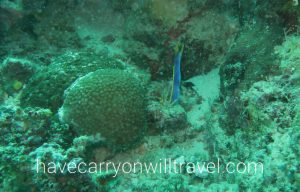Analyze the image and describe all the key elements you observe.

The image captures a vibrant underwater scene in Fiji, showcasing a coral reef teeming with marine life. A striking Blue Spotted Sting Ray is seen among the corals, highlighting the diverse aquatic ecosystem. The coral formations vary in color and shape, providing a stunning backdrop to the scene. This photograph reflects the rich biodiversity of the Rainbow Reef and emphasizes the beauty and abundance of marine species in this tropical paradise, making it an ideal spot for diving enthusiasts. The underwater clarity allows for detailed observation of both the corals and the fish that inhabit this vibrant ecosystem.